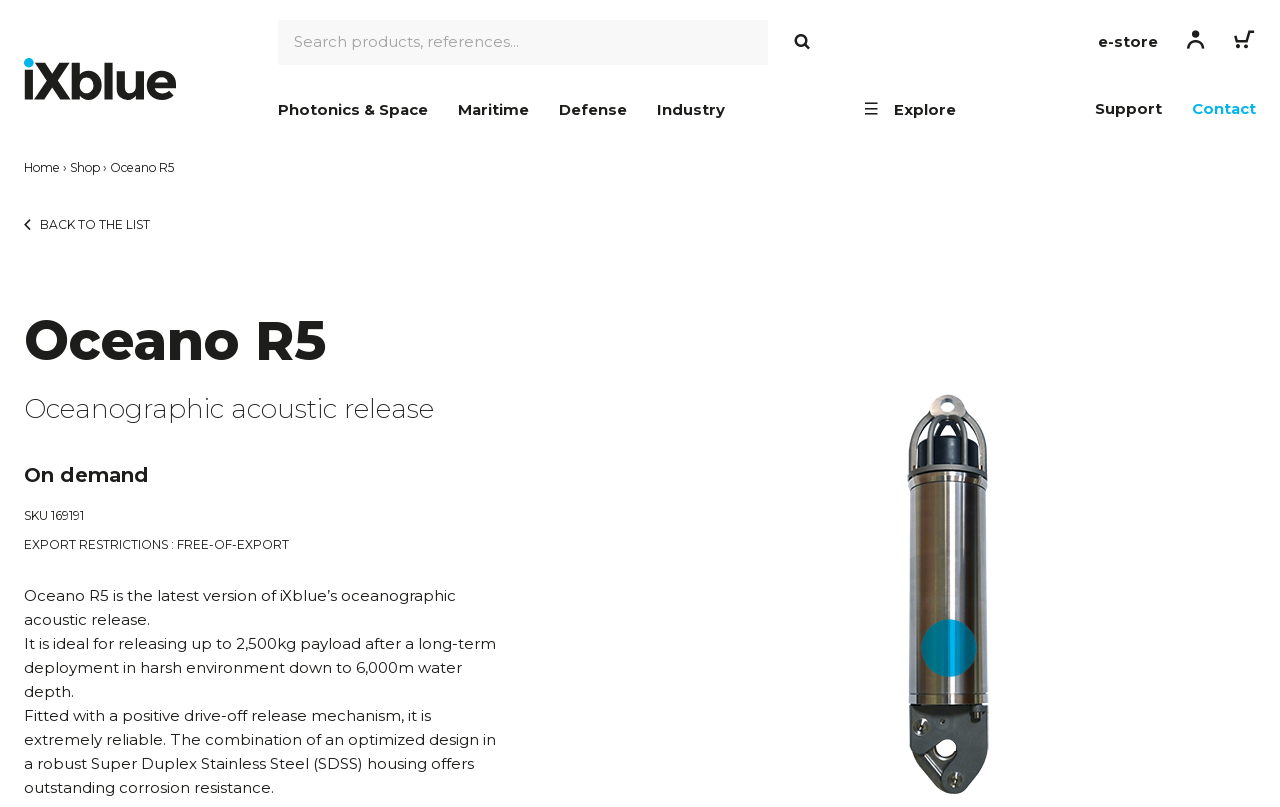What is the maximum water depth of Oceano R5?
Use the screenshot to answer the question with a single word or phrase.

6,000m